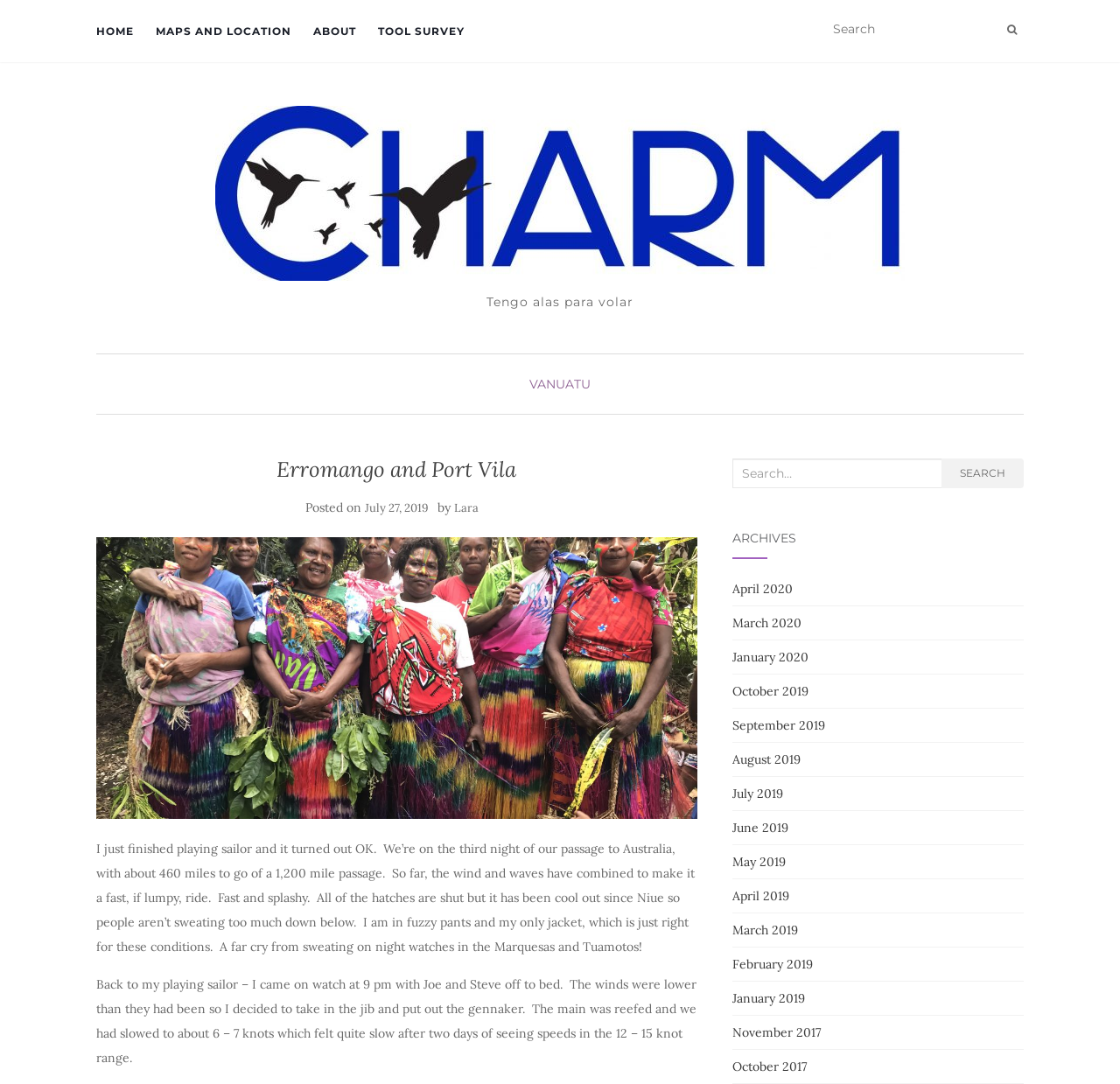Use a single word or phrase to answer the question: 
What are the archives of the blog?

List of months